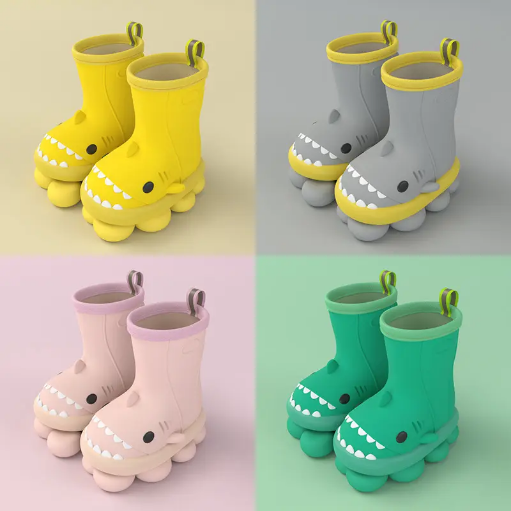How many colors of rain boots are shown?
Provide a short answer using one word or a brief phrase based on the image.

Four